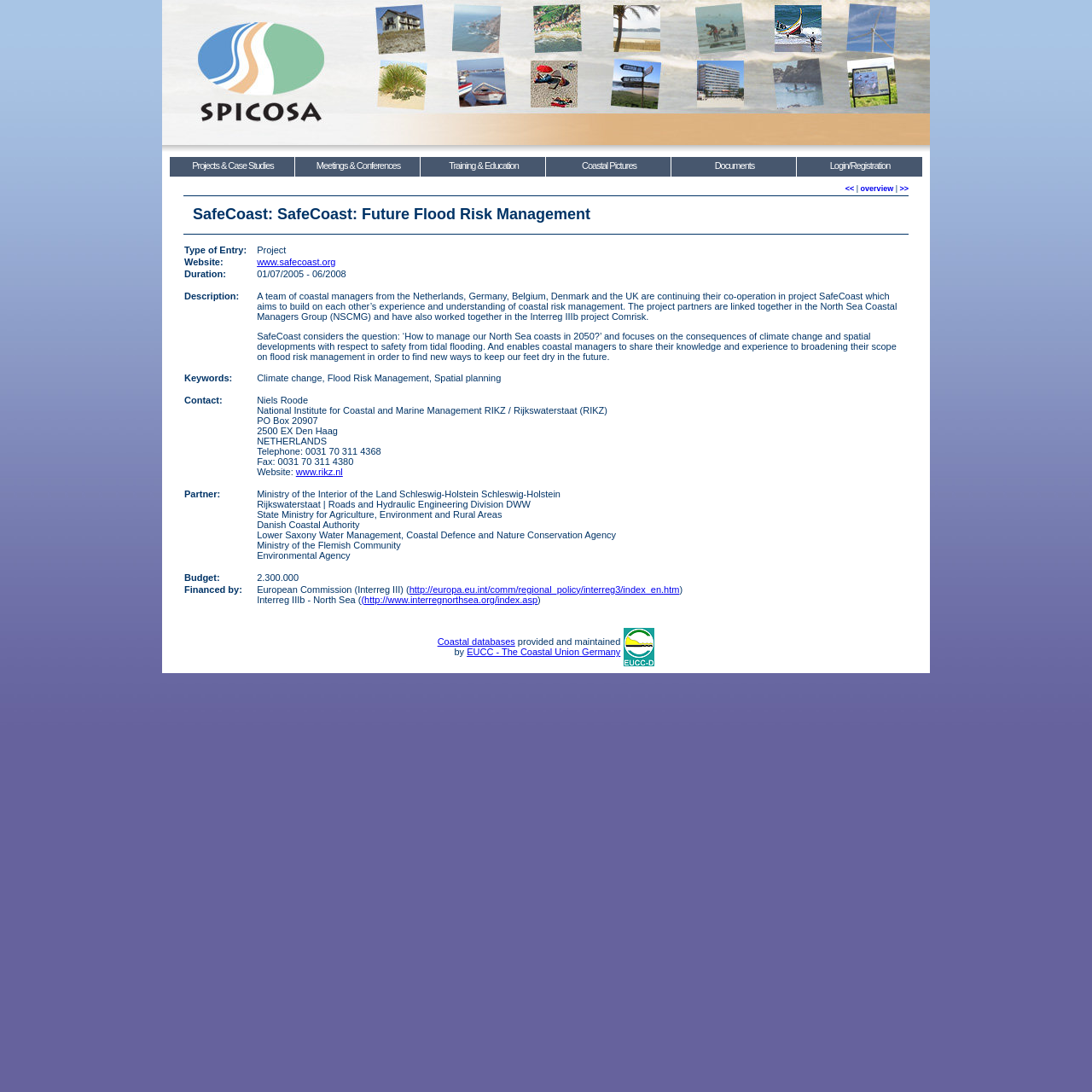What is the duration of the project?
Carefully examine the image and provide a detailed answer to the question.

The duration of the project is mentioned in the table row with the label 'Duration:' as '01/07/2005 - 06/2008'.